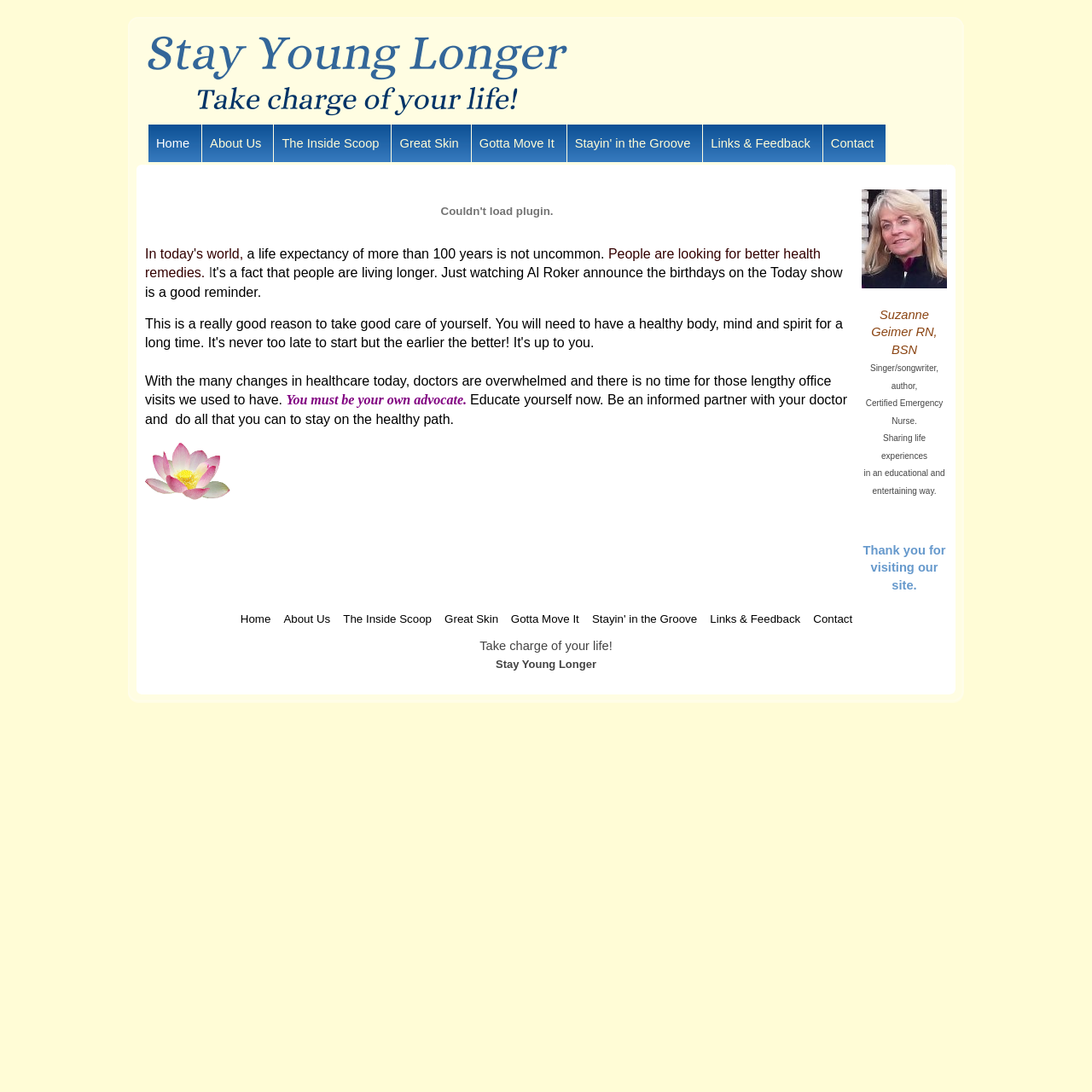What is the profession of Suzanne Geimer?
Please provide a comprehensive answer based on the visual information in the image.

From the webpage content, we can see that Suzanne Geimer is introduced as 'Suzanne Geimer RN, BSN Singer/songwriter, author, Certified Emergency Nurse.' Therefore, her profession is RN, BSN.